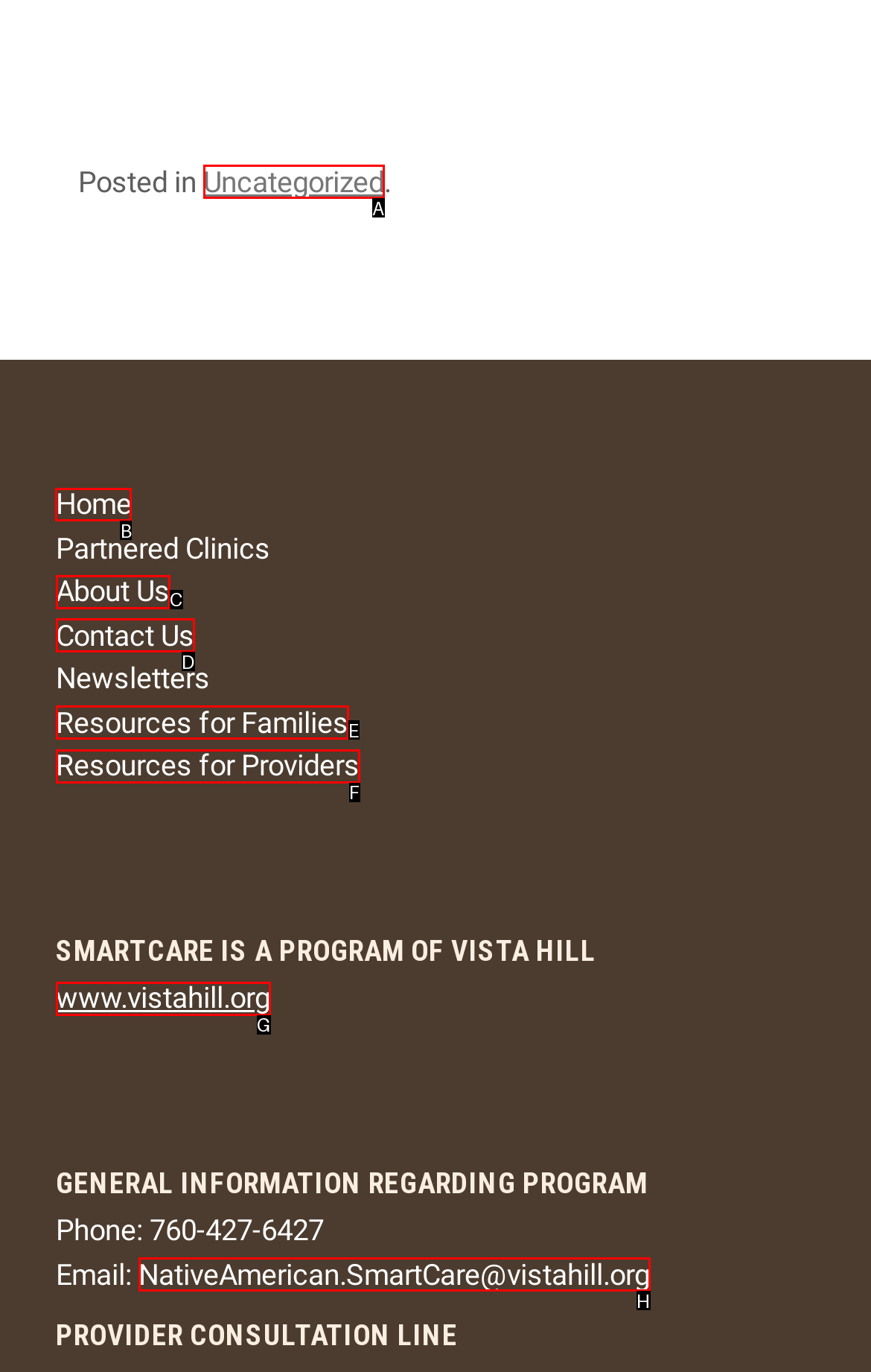Determine the letter of the UI element that will complete the task: go to home page
Reply with the corresponding letter.

B